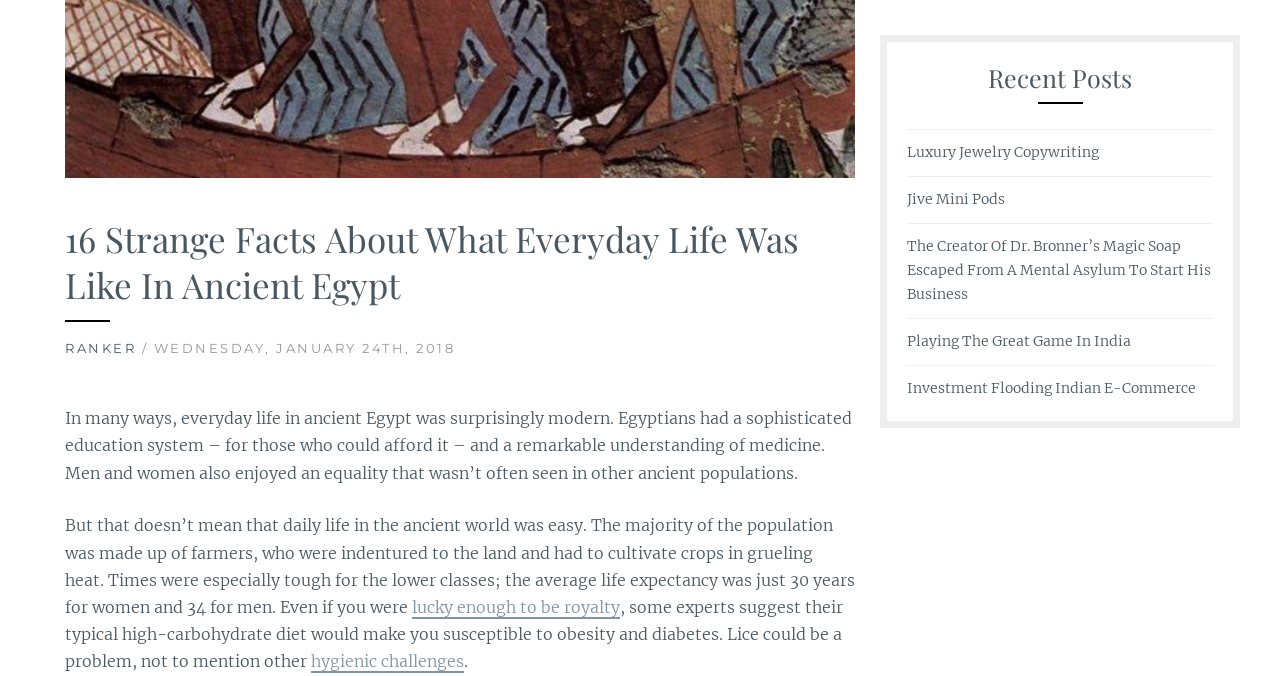Based on the element description: "Ranker", identify the UI element and provide its bounding box coordinates. Use four float numbers between 0 and 1, [left, top, right, bottom].

[0.051, 0.503, 0.106, 0.527]